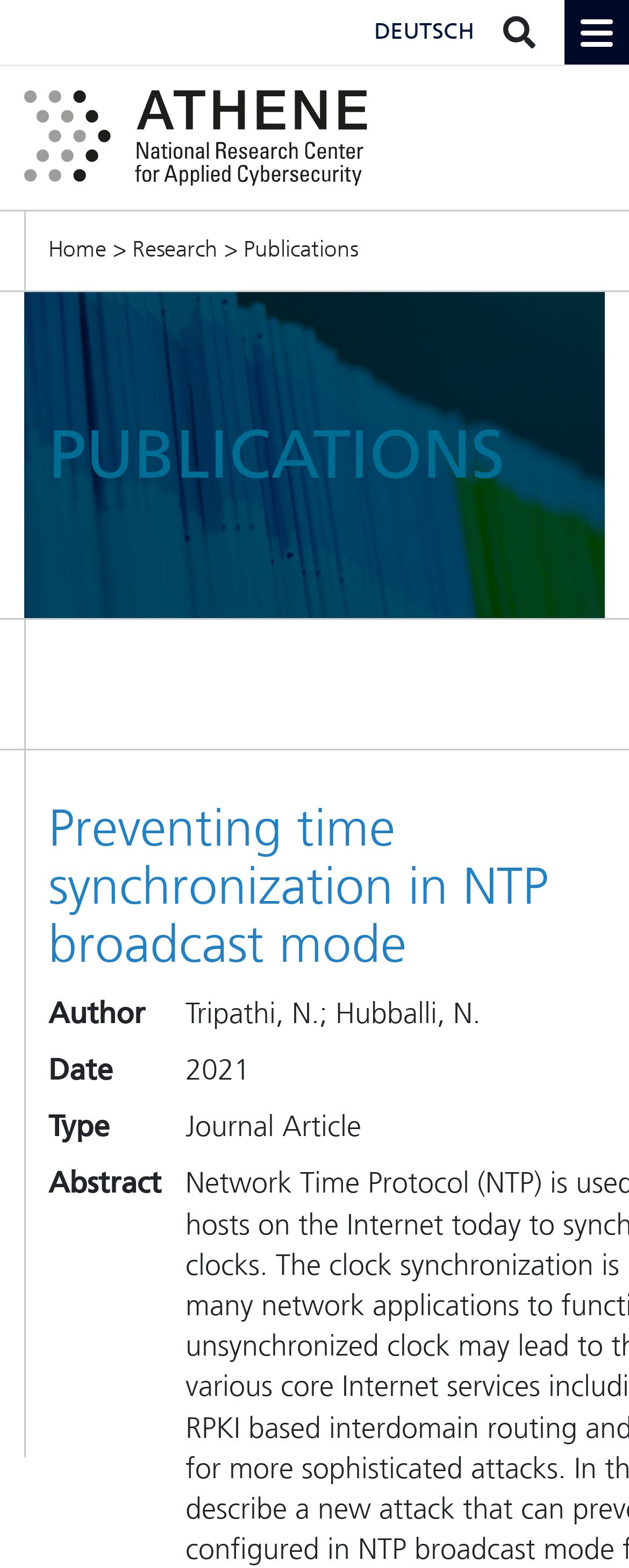What is the main topic of the webpage?
Use the image to give a comprehensive and detailed response to the question.

The webpage has a heading 'Preventing time synchronization in NTP broadcast mode' and the meta description mentions 'Network Time Protocol (NTP)', so the main topic of the webpage is likely related to NTP.